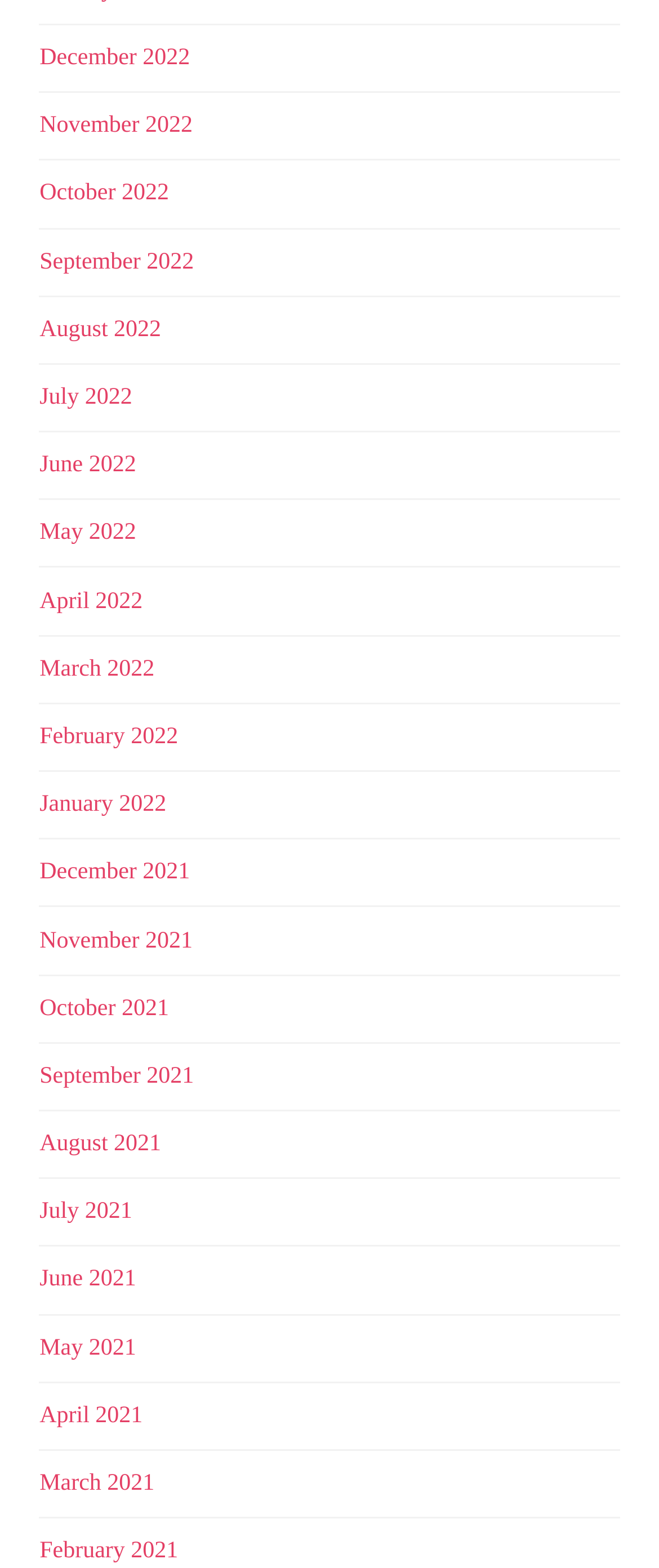Provide a one-word or brief phrase answer to the question:
What is the latest month listed?

December 2022